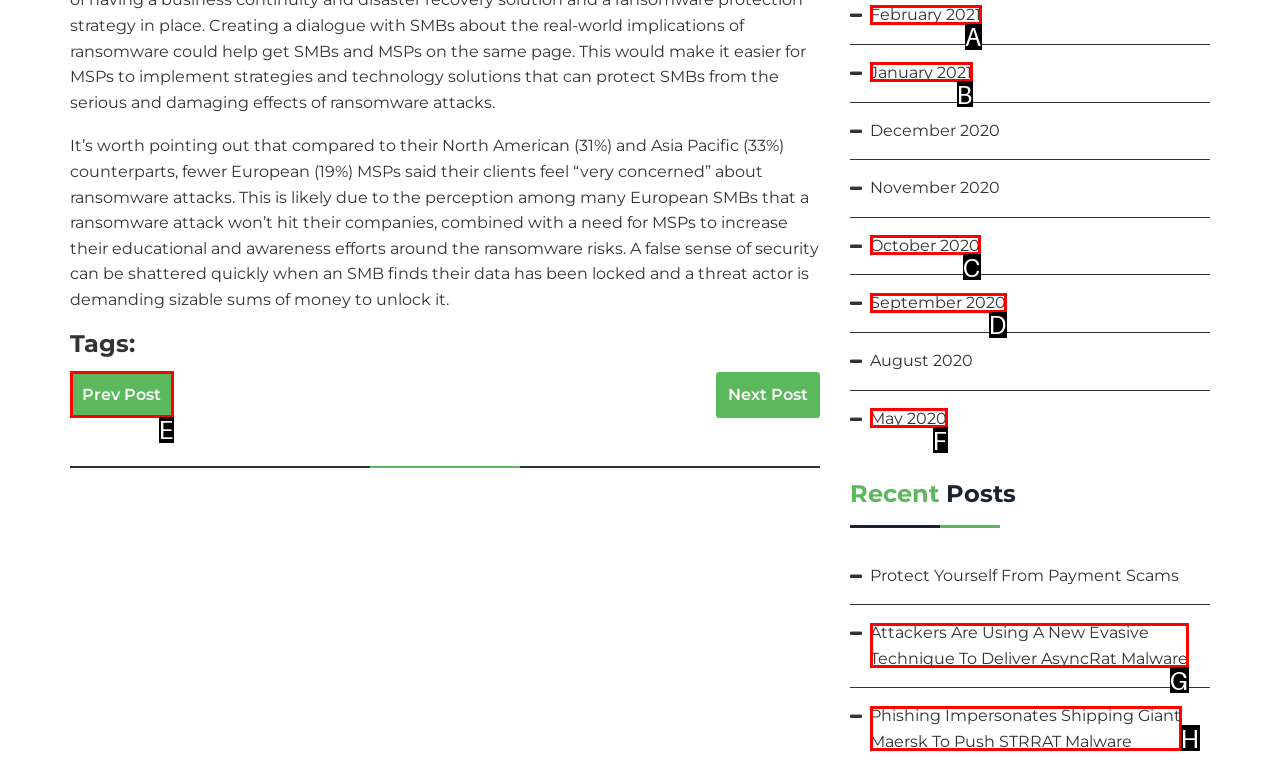Refer to the element description: January 2021 and identify the matching HTML element. State your answer with the appropriate letter.

B